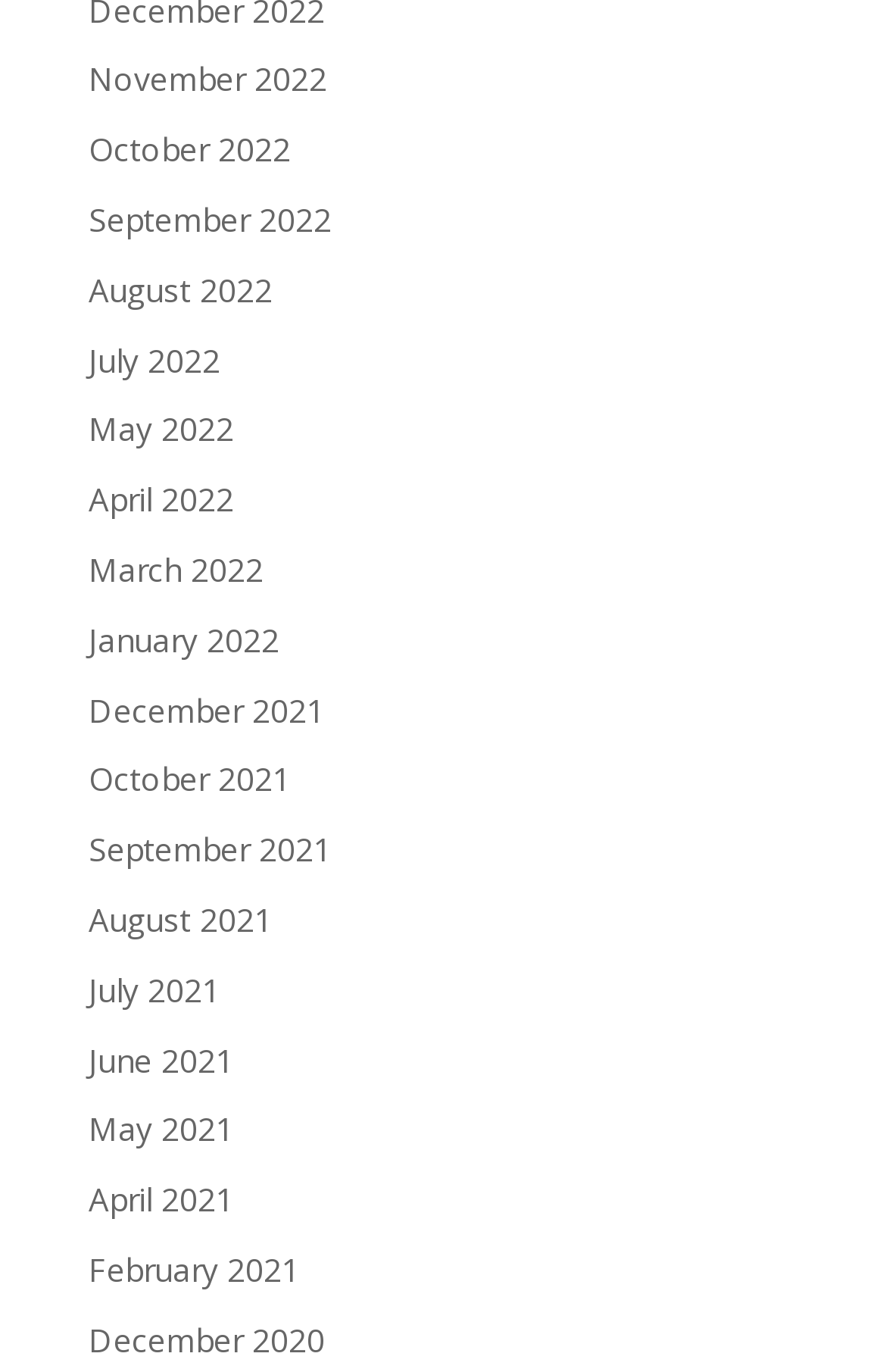Are there any months listed in 2023?
Kindly offer a detailed explanation using the data available in the image.

I can examine the list of links and see that there are no months listed in 2023. The most recent month listed is November 2022, and there are no links that correspond to months in 2023.